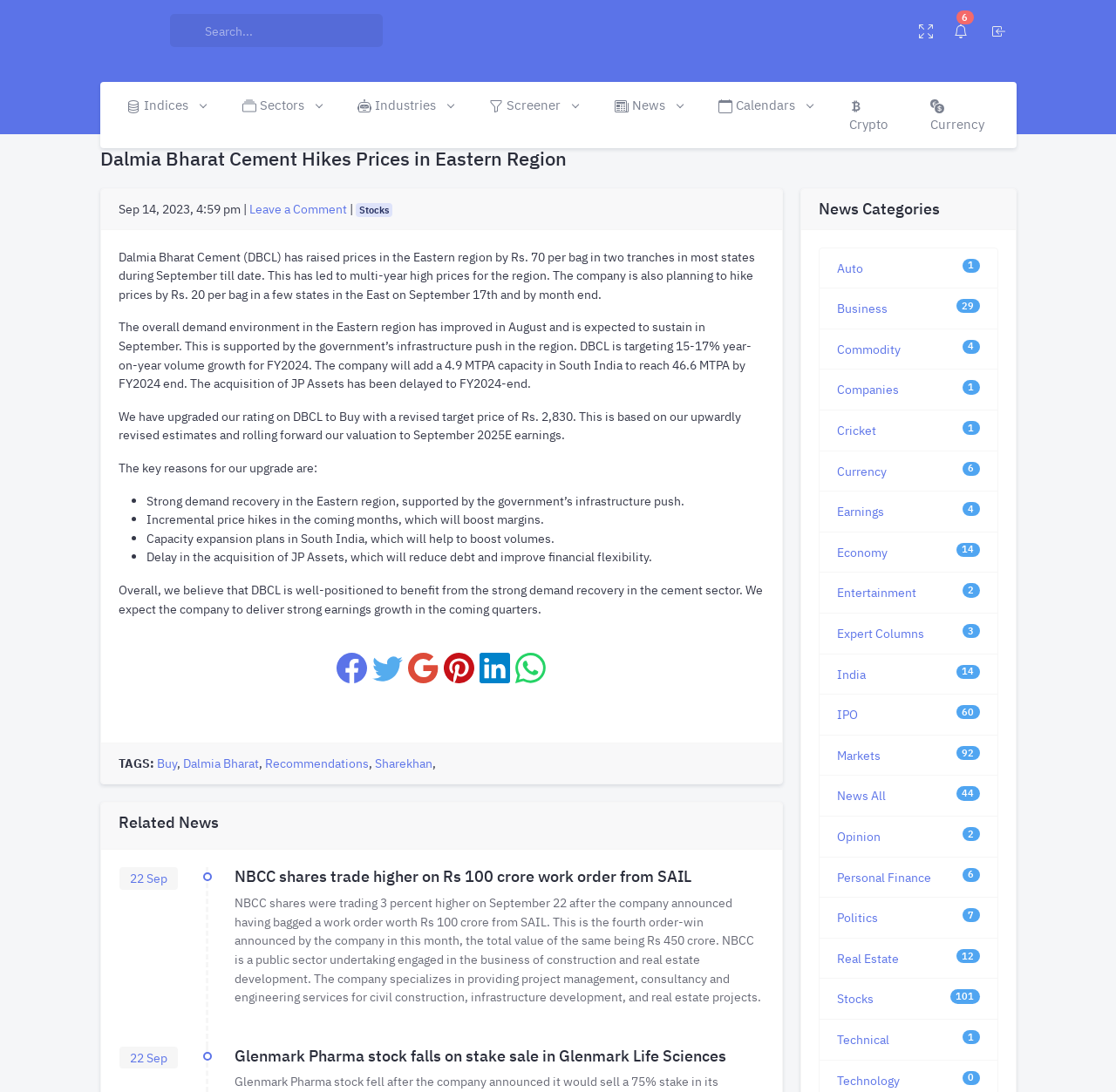Look at the image and write a detailed answer to the question: 
What is the name of the company that has hiked cement prices?

The article mentions that Dalmia Bharat Cement (DBCL) has raised prices in the Eastern region by Rs. 70 per bag in two tranches in most states during September till date.